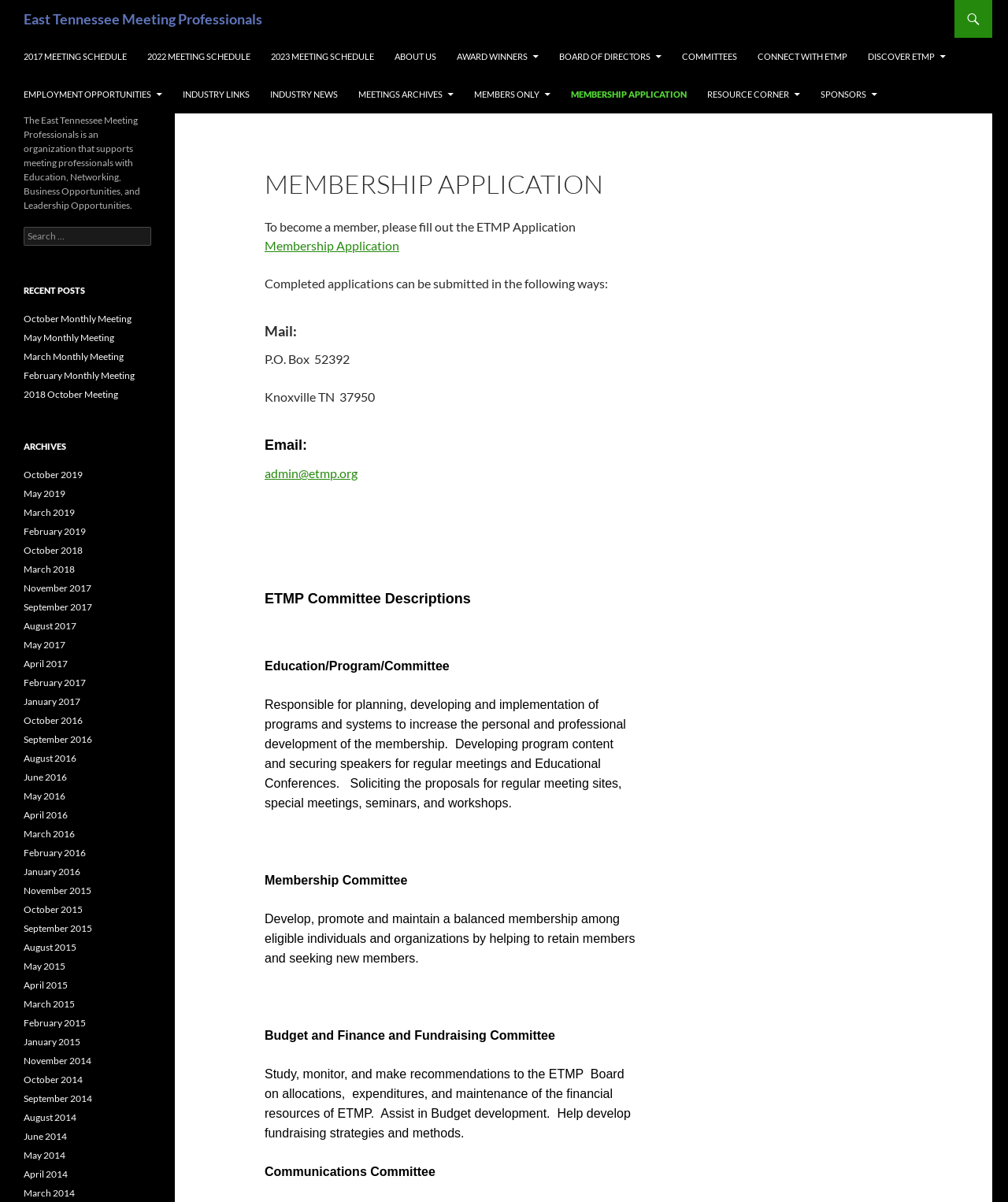What is the name of the committee that helps develop fundraising strategies?
Ensure your answer is thorough and detailed.

The webpage lists the Budget and Finance and Fundraising Committee as one of the committees, and describes its role as assisting in budget development and helping to develop fundraising strategies and methods.